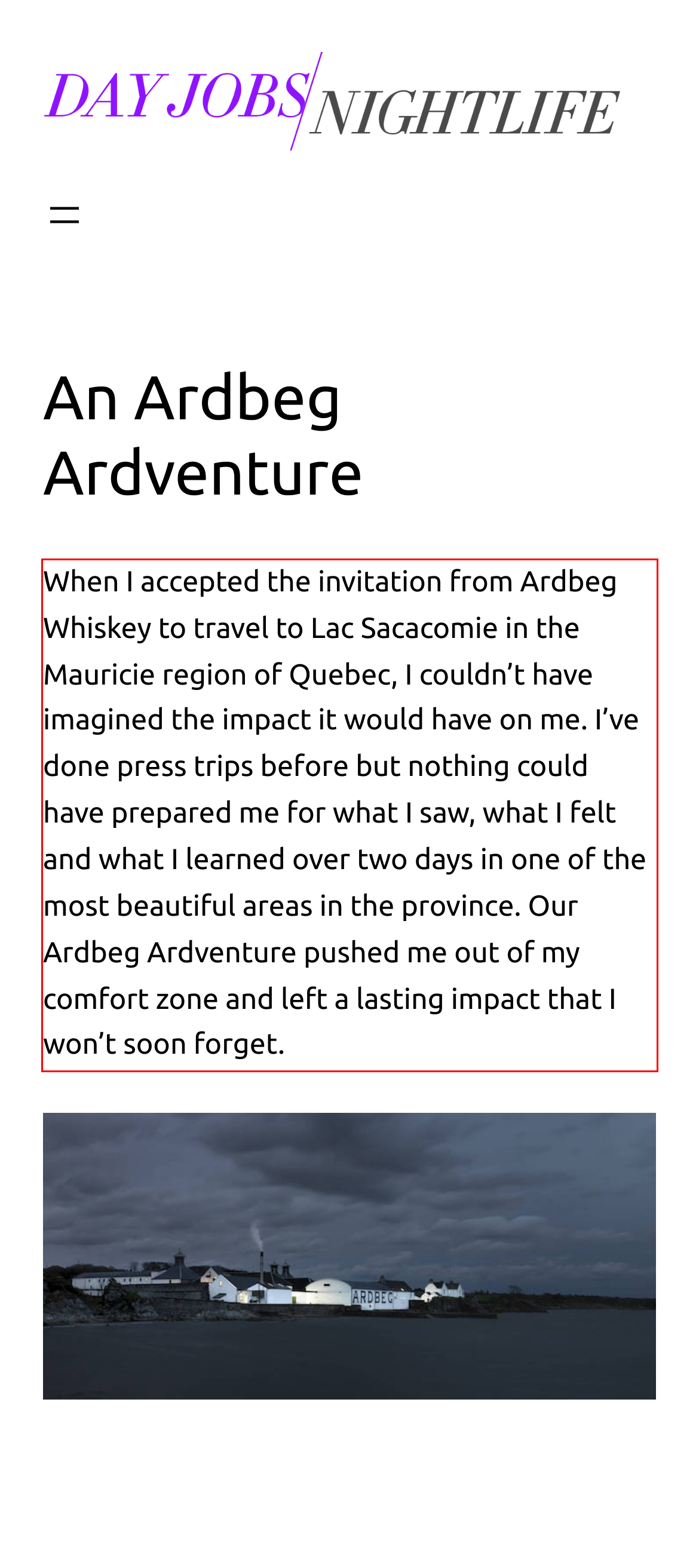The screenshot you have been given contains a UI element surrounded by a red rectangle. Use OCR to read and extract the text inside this red rectangle.

When I accepted the invitation from Ardbeg Whiskey to travel to Lac Sacacomie in the Mauricie region of Quebec, I couldn’t have imagined the impact it would have on me. I’ve done press trips before but nothing could have prepared me for what I saw, what I felt and what I learned over two days in one of the most beautiful areas in the province. Our Ardbeg Ardventure pushed me out of my comfort zone and left a lasting impact that I won’t soon forget.